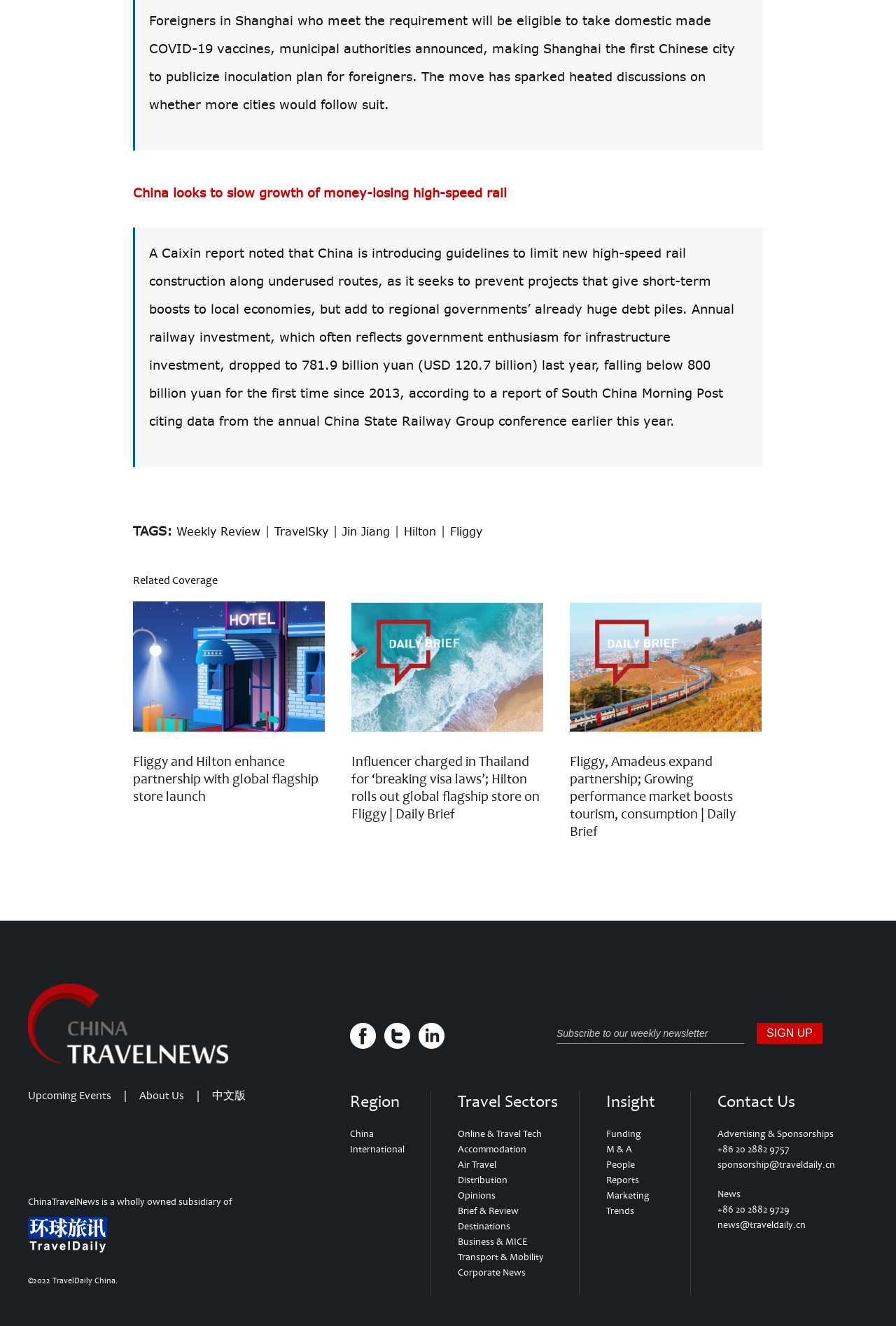Determine the bounding box coordinates for the area that needs to be clicked to fulfill this task: "Read about ChinaTravelNews". The coordinates must be given as four float numbers between 0 and 1, i.e., [left, top, right, bottom].

[0.031, 0.742, 0.255, 0.752]